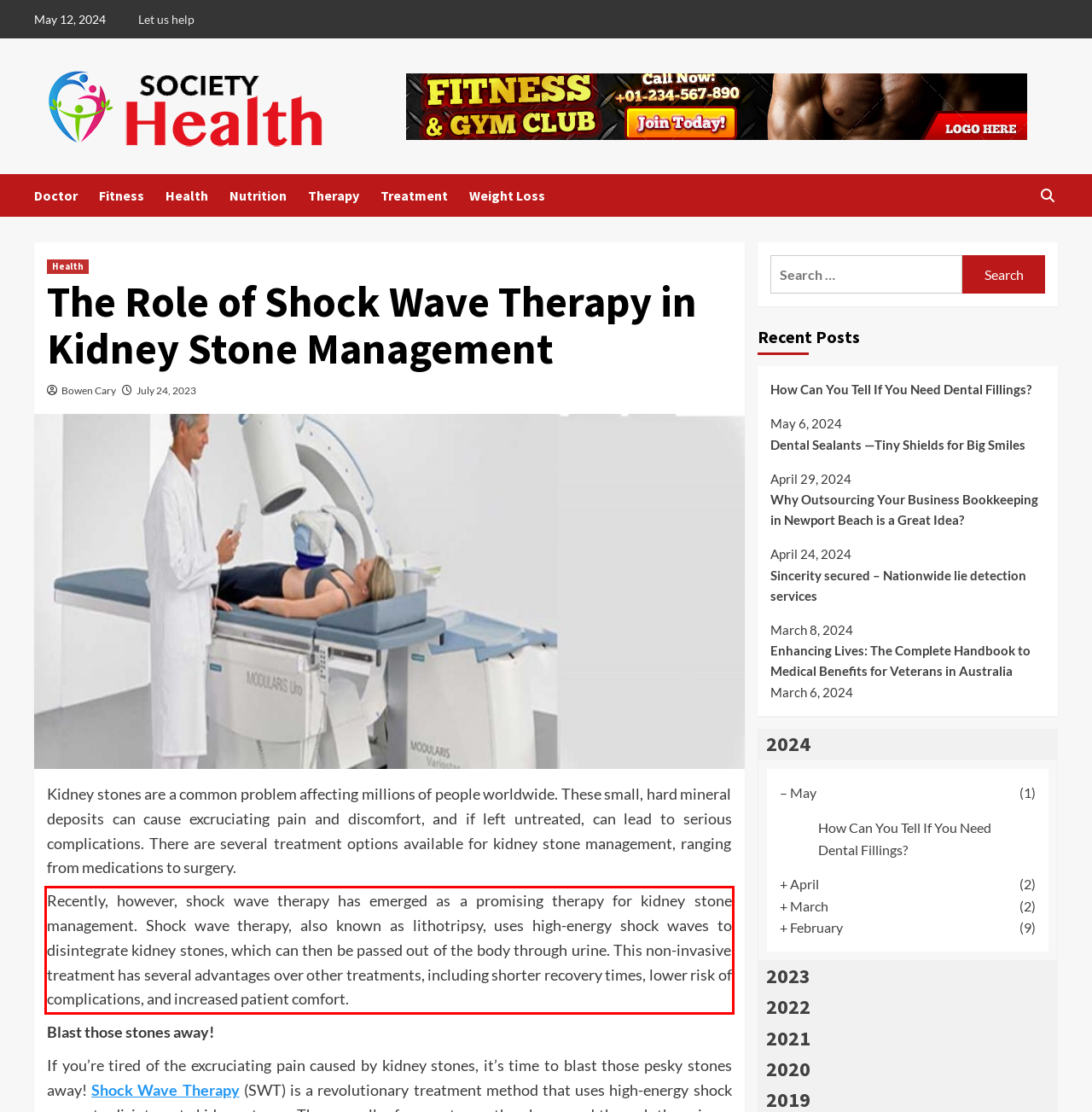The screenshot provided shows a webpage with a red bounding box. Apply OCR to the text within this red bounding box and provide the extracted content.

Recently, however, shock wave therapy has emerged as a promising therapy for kidney stone management. Shock wave therapy, also known as lithotripsy, uses high-energy shock waves to disintegrate kidney stones, which can then be passed out of the body through urine. This non-invasive treatment has several advantages over other treatments, including shorter recovery times, lower risk of complications, and increased patient comfort.